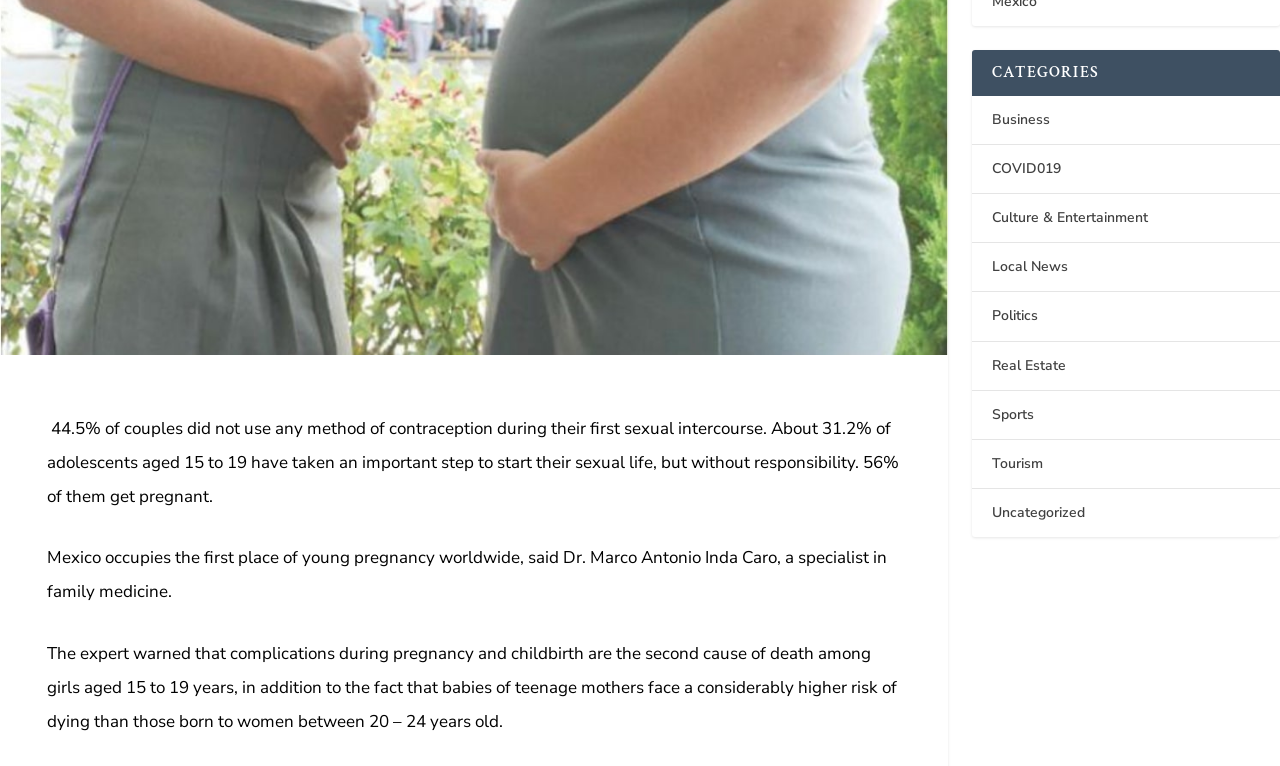Determine the bounding box coordinates (top-left x, top-left y, bottom-right x, bottom-right y) of the UI element described in the following text: Culture & Entertainment

[0.775, 0.272, 0.897, 0.296]